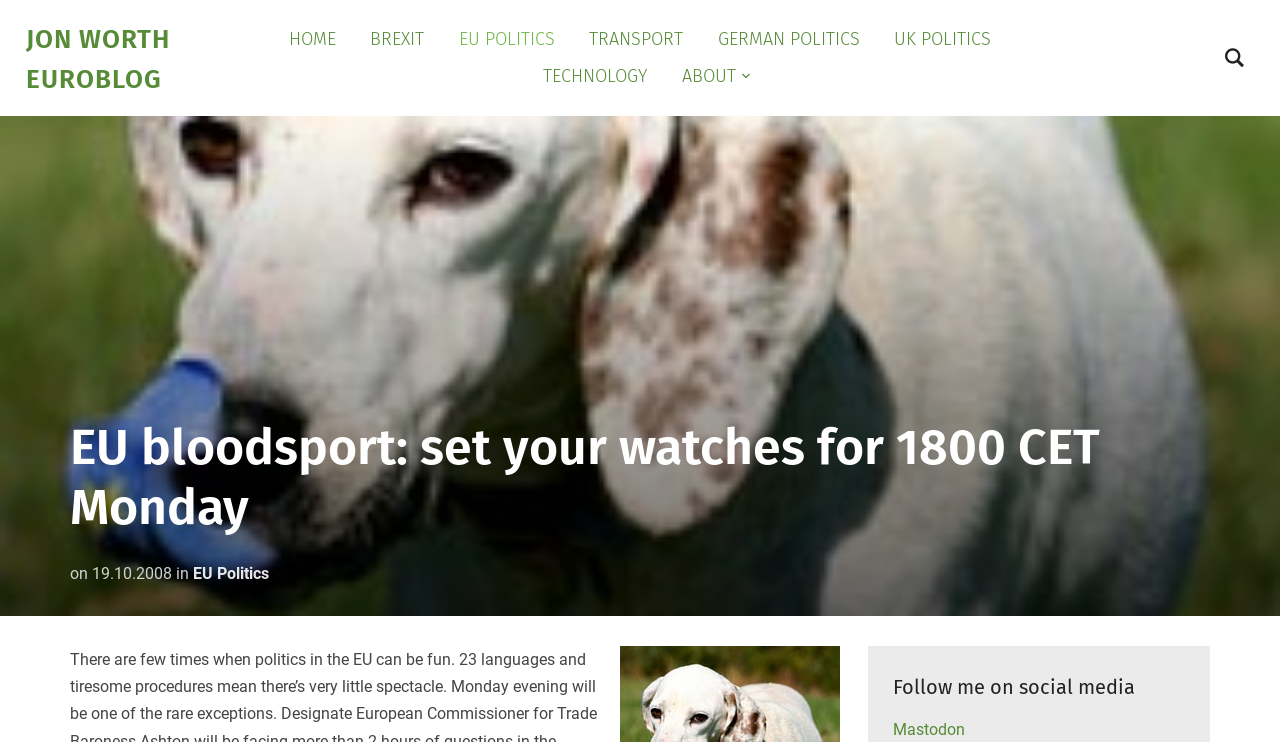Please provide the bounding box coordinates for the UI element as described: "EU Politics". The coordinates must be four floats between 0 and 1, represented as [left, top, right, bottom].

[0.151, 0.76, 0.21, 0.786]